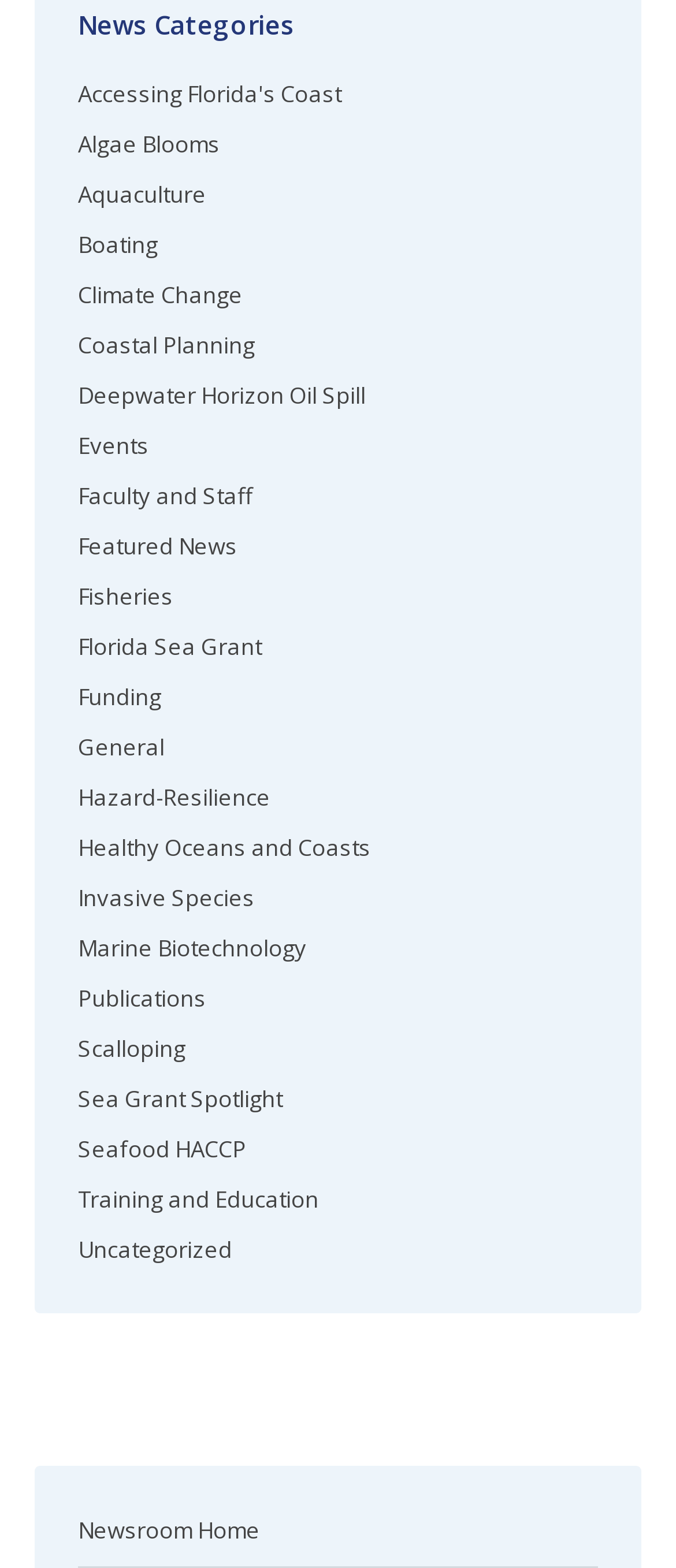What is the name of the link at the bottom of the page?
Please respond to the question with a detailed and well-explained answer.

I looked at the links at the bottom of the page and found that the last link is 'Newsroom Home'.